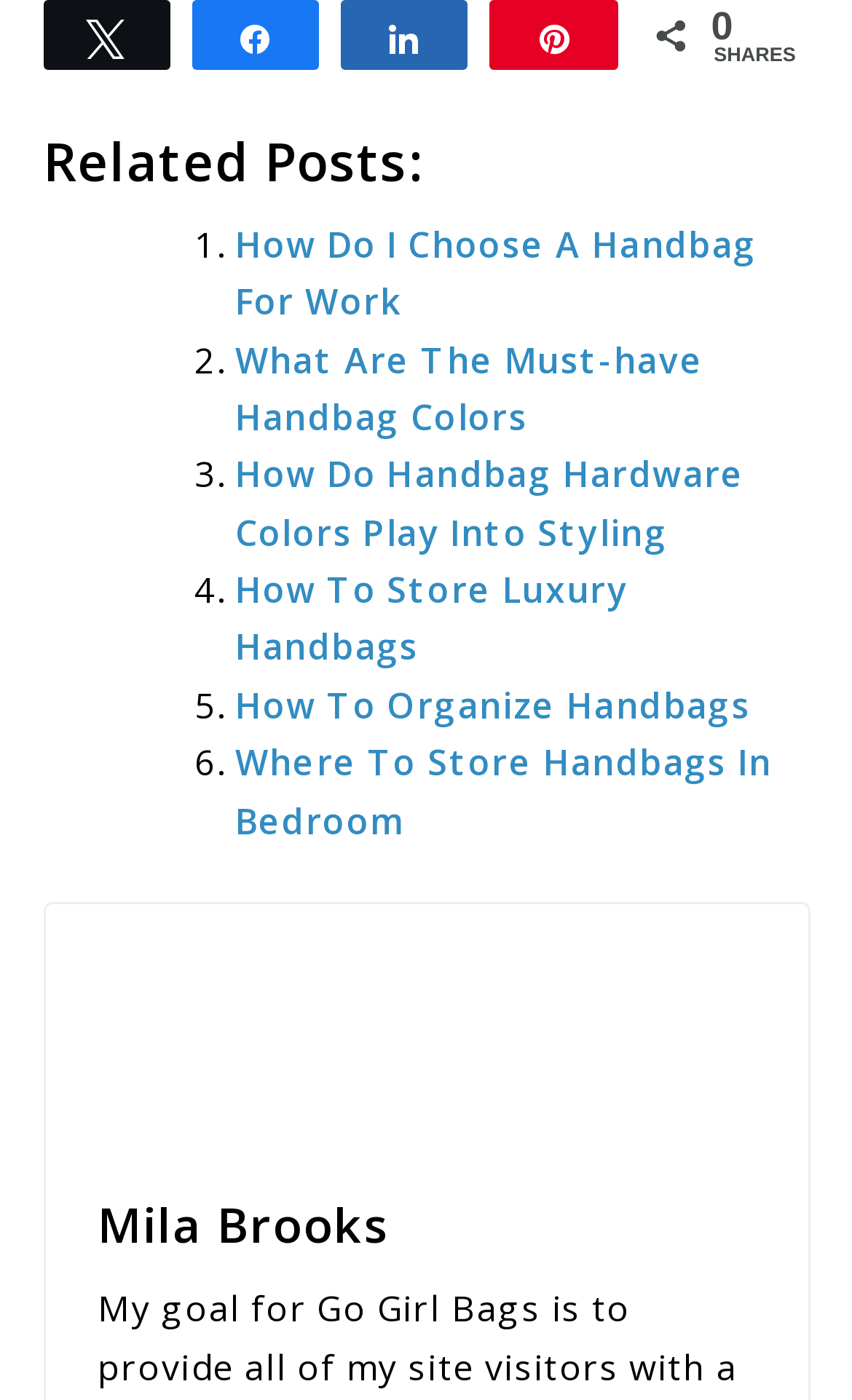Bounding box coordinates are specified in the format (top-left x, top-left y, bottom-right x, bottom-right y). All values are floating point numbers bounded between 0 and 1. Please provide the bounding box coordinate of the region this sentence describes: Mila Brooks

[0.114, 0.846, 0.886, 0.902]